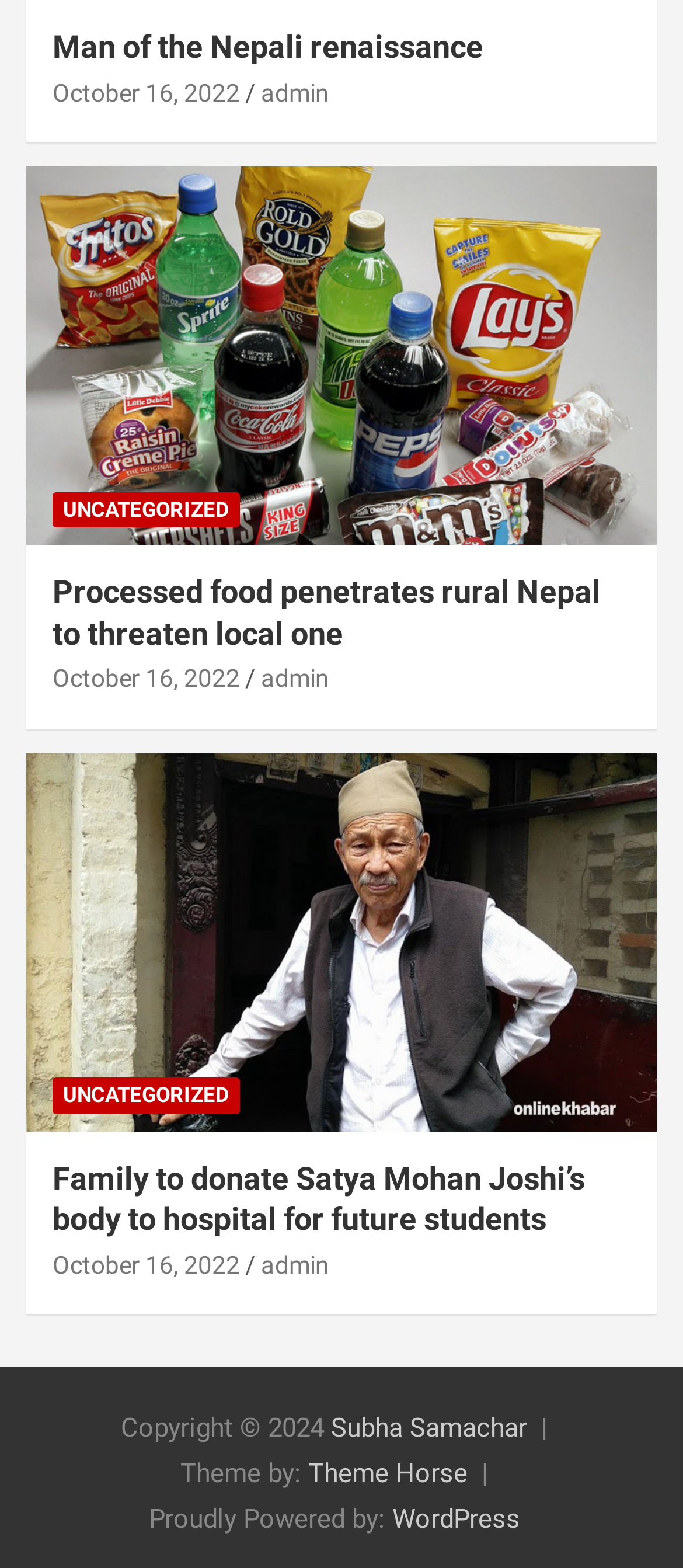Determine the bounding box coordinates of the region to click in order to accomplish the following instruction: "Check the latest news on October 16, 2022". Provide the coordinates as four float numbers between 0 and 1, specifically [left, top, right, bottom].

[0.077, 0.05, 0.351, 0.068]